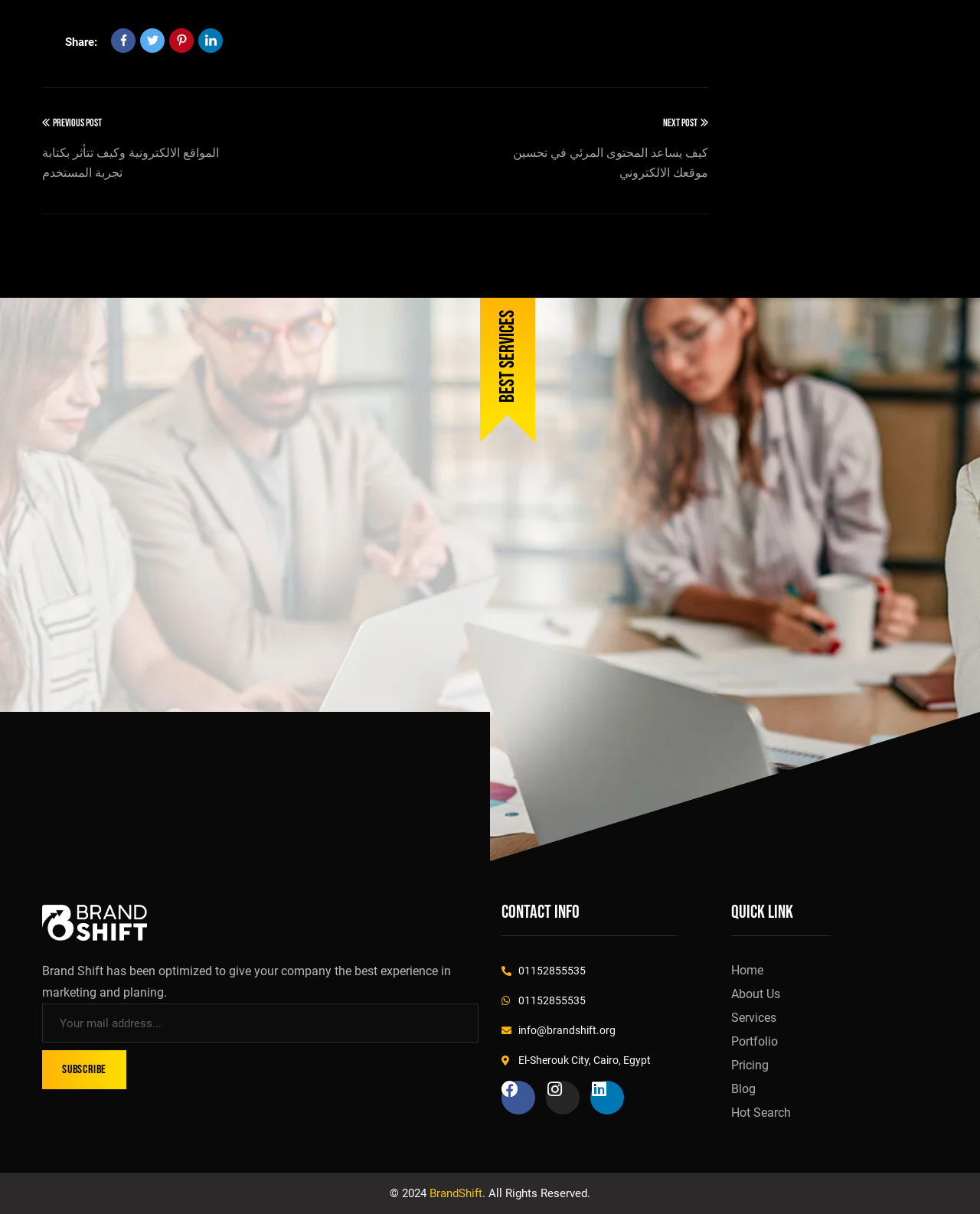Provide the bounding box coordinates, formatted as (top-left x, top-left y, bottom-right x, bottom-right y), with all values being floating point numbers between 0 and 1. Identify the bounding box of the UI element that matches the description: Pricing

[0.746, 0.871, 0.784, 0.883]